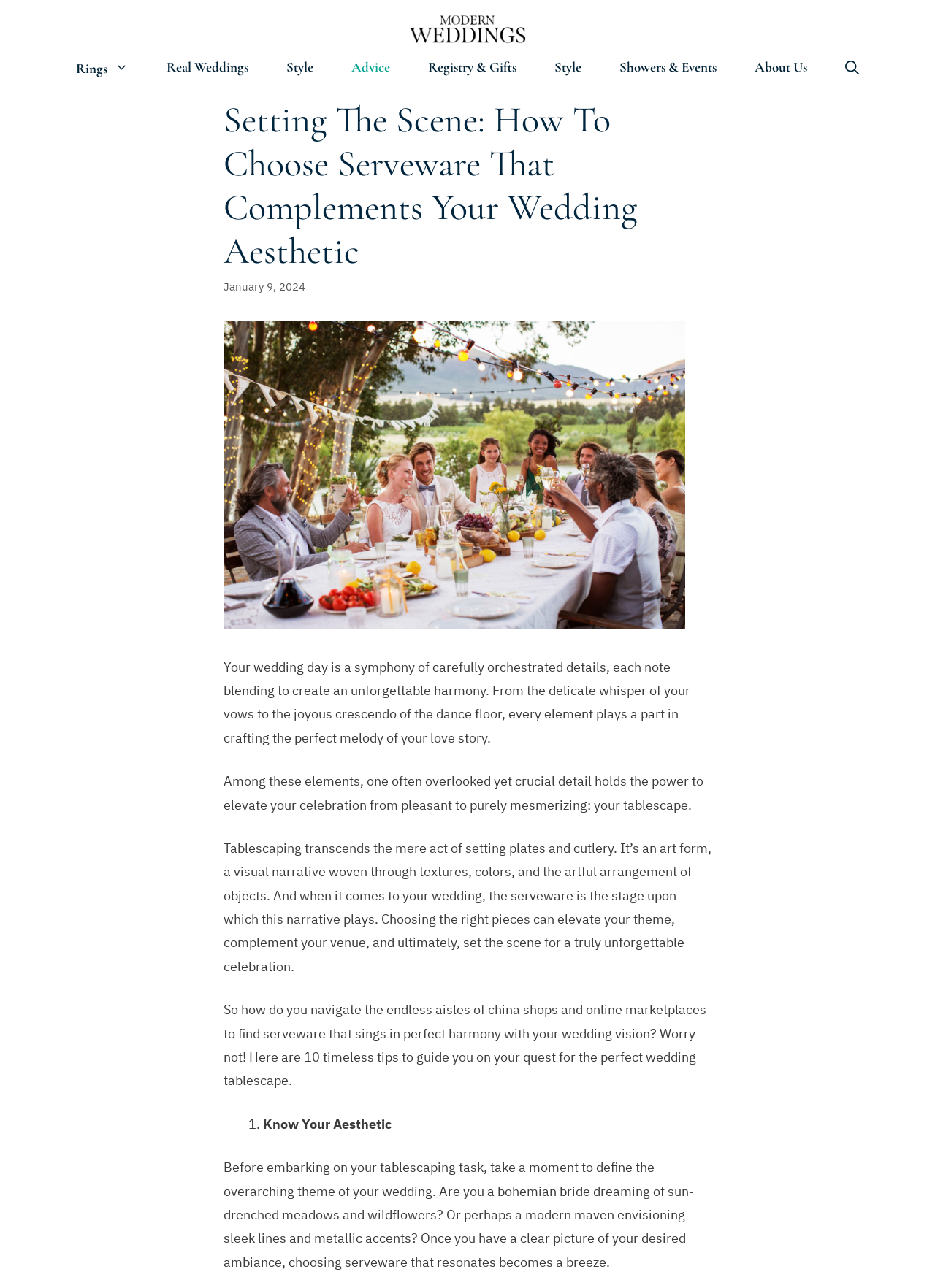Construct a comprehensive caption that outlines the webpage's structure and content.

This webpage is about choosing serveware that complements a wedding aesthetic. At the top, there is a banner with the site's name, "Modern Weddings", accompanied by an image. Below the banner, there is a navigation menu with links to various sections, including "Rings", "Real Weddings", "Style", "Advice", "Registry & Gifts", "Showers & Events", and "About Us". 

On the left side of the page, there is a header section with the title "Setting The Scene: How To Choose Serveware That Complements Your Wedding Aesthetic" and a timestamp "January 9, 2024". 

The main content of the page is divided into paragraphs, starting with a descriptive text about the importance of details in a wedding, followed by a discussion on the art of tablescaping and the role of serveware in setting the scene for a wedding celebration. The text then transitions into a guide on how to choose the right serveware, with a list of 10 timeless tips, starting with "Know Your Aesthetic".